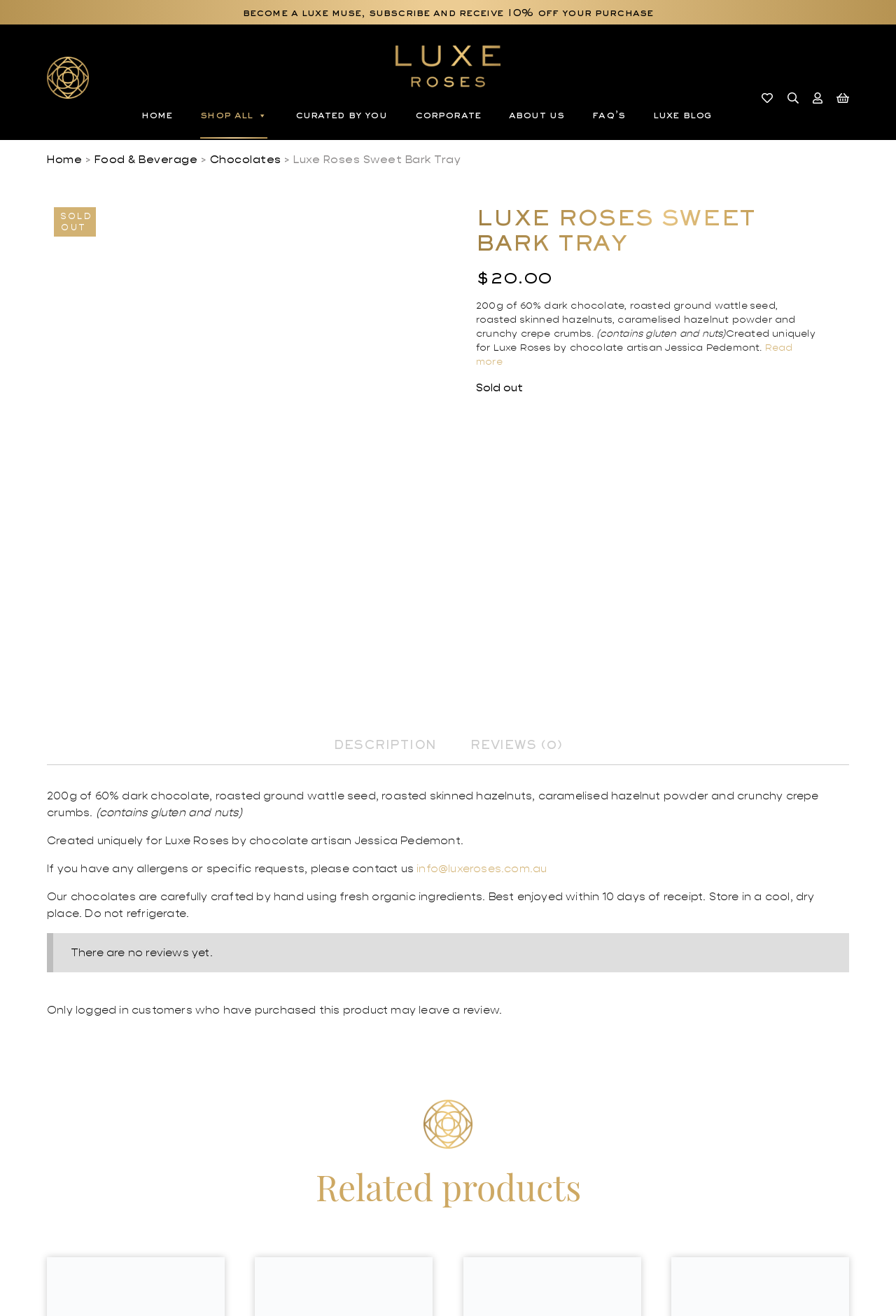How many reviews does Luxe Roses Sweet Bark Tray have?
Based on the screenshot, give a detailed explanation to answer the question.

The number of reviews for Luxe Roses Sweet Bark Tray can be found in the reviews tab, where it is stated as 'REVIEWS (0)'.